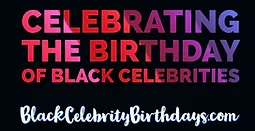Summarize the image with a detailed caption.

The image features a vibrant graphic highlighting the theme of celebrating the birthdays of Black celebrities. Prominently displayed in a bold, eye-catching font, the phrase "CELEBRATING THE BIRTHDAY OF BLACK CELEBRITIES" captures attention with its gradient colors transitioning from red to purple. Beneath this celebratory message, the website name "BlackCelebrityBirthdays.com" is elegantly presented in a flowing script, suggesting an inviting and festive atmosphere. This visual serves as a warm invitation to explore and acknowledge the contributions and achievements of notable Black figures throughout history.